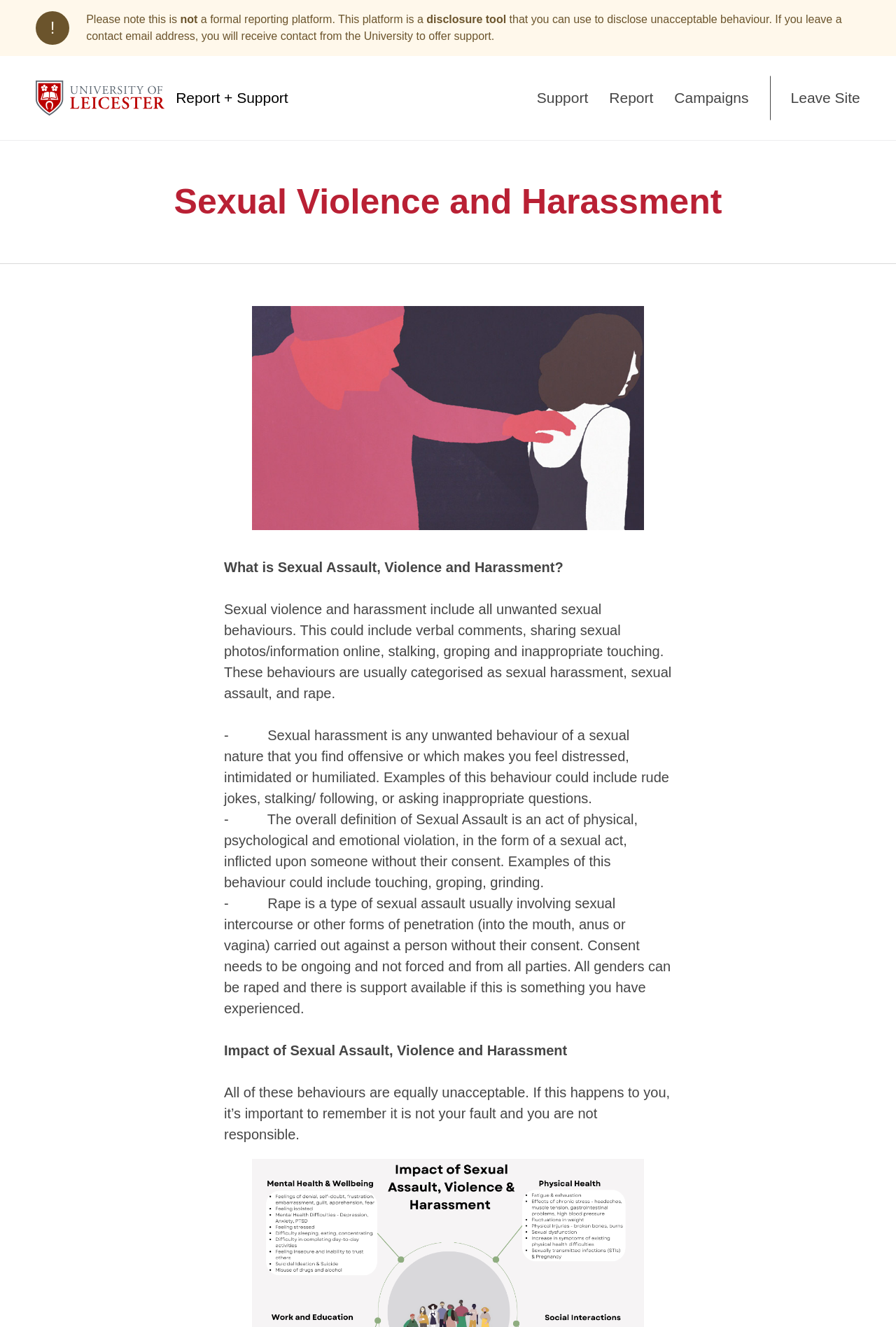Please determine the bounding box coordinates for the UI element described as: "Support".

[0.599, 0.042, 0.656, 0.106]